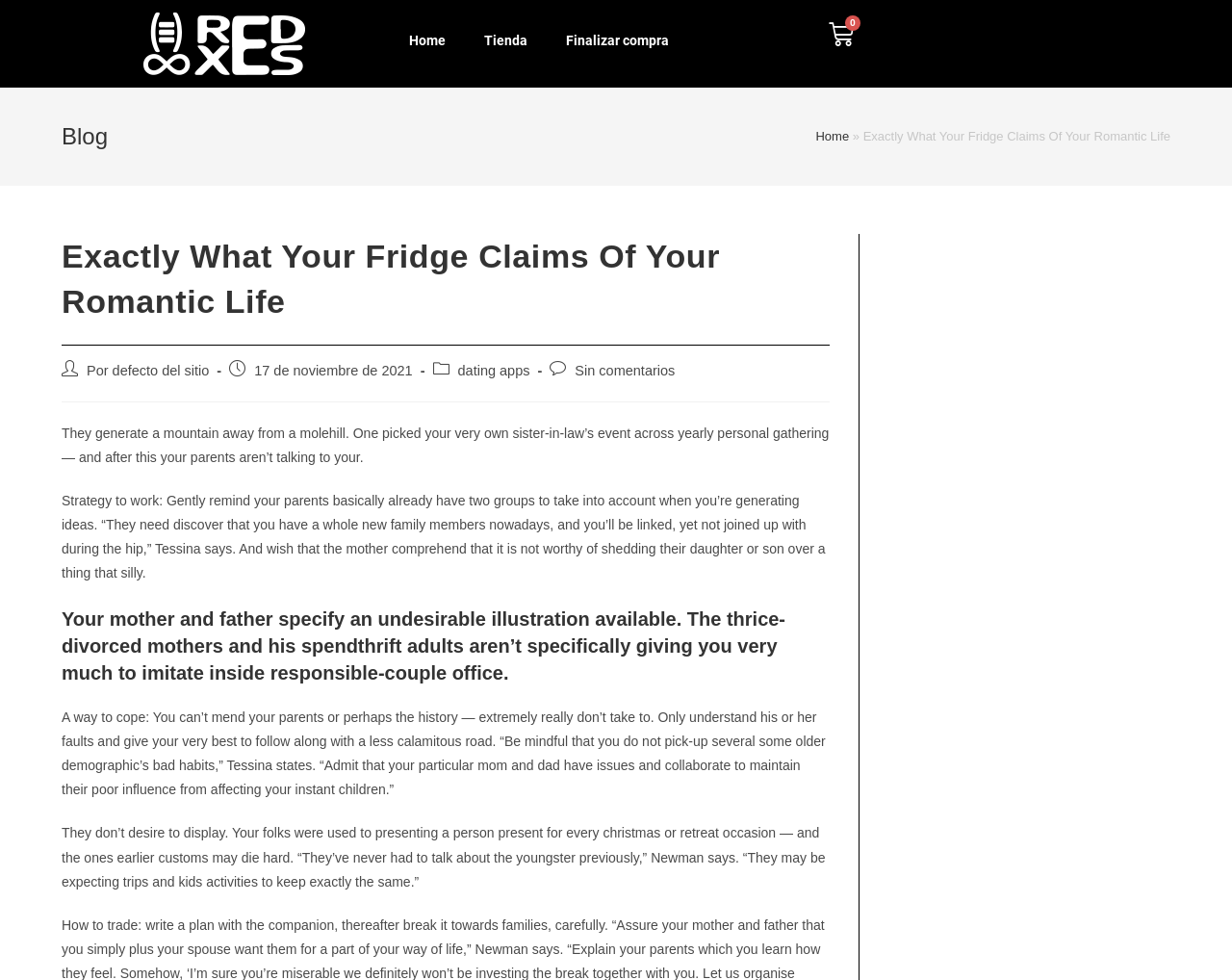Identify the bounding box coordinates of the element to click to follow this instruction: 'Click the 'dating apps' link'. Ensure the coordinates are four float values between 0 and 1, provided as [left, top, right, bottom].

[0.371, 0.37, 0.43, 0.386]